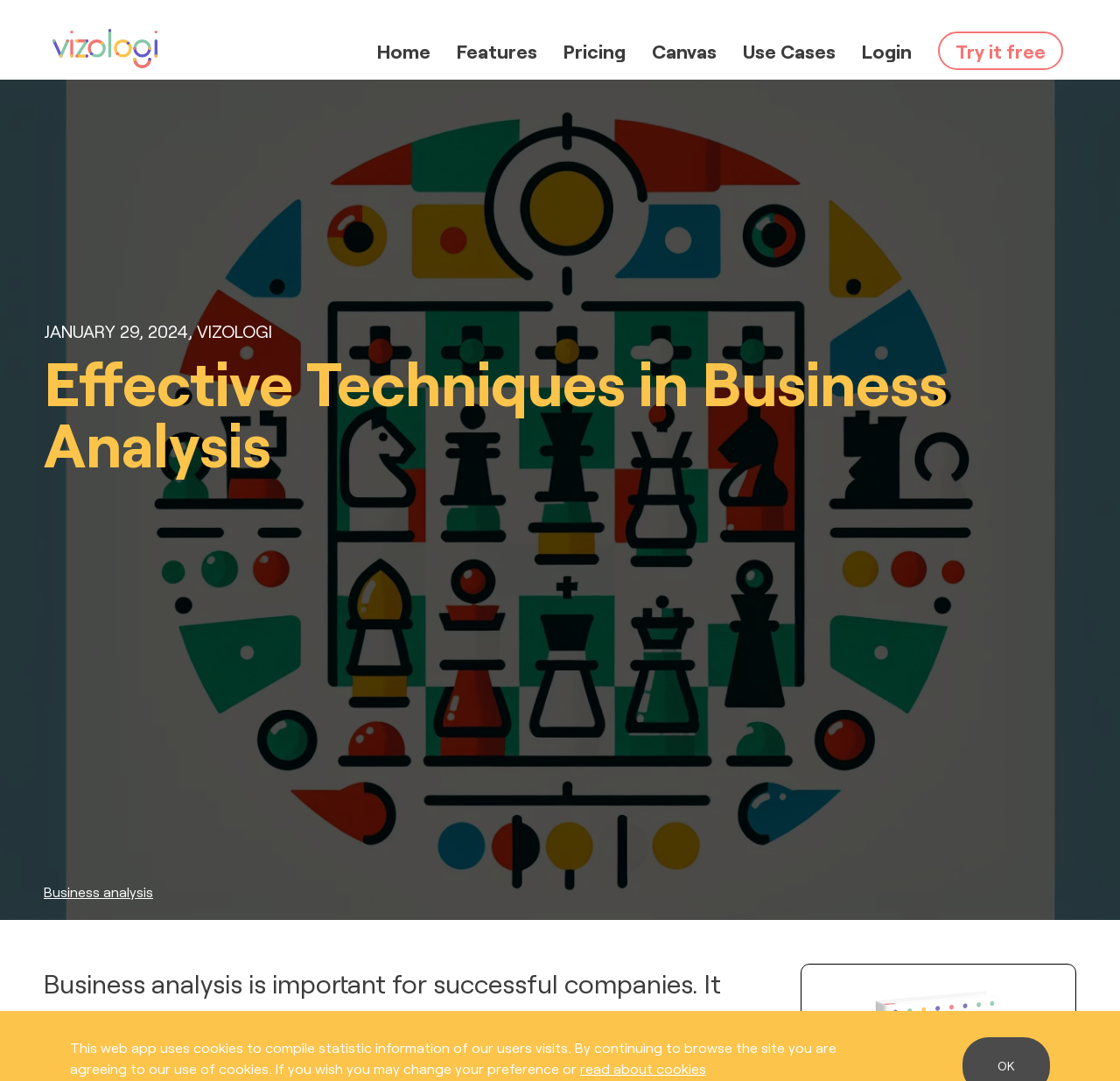Locate the bounding box coordinates of the element to click to perform the following action: 'Click on the 'Canvas' link'. The coordinates should be given as four float values between 0 and 1, in the form of [left, top, right, bottom].

[0.582, 0.028, 0.64, 0.049]